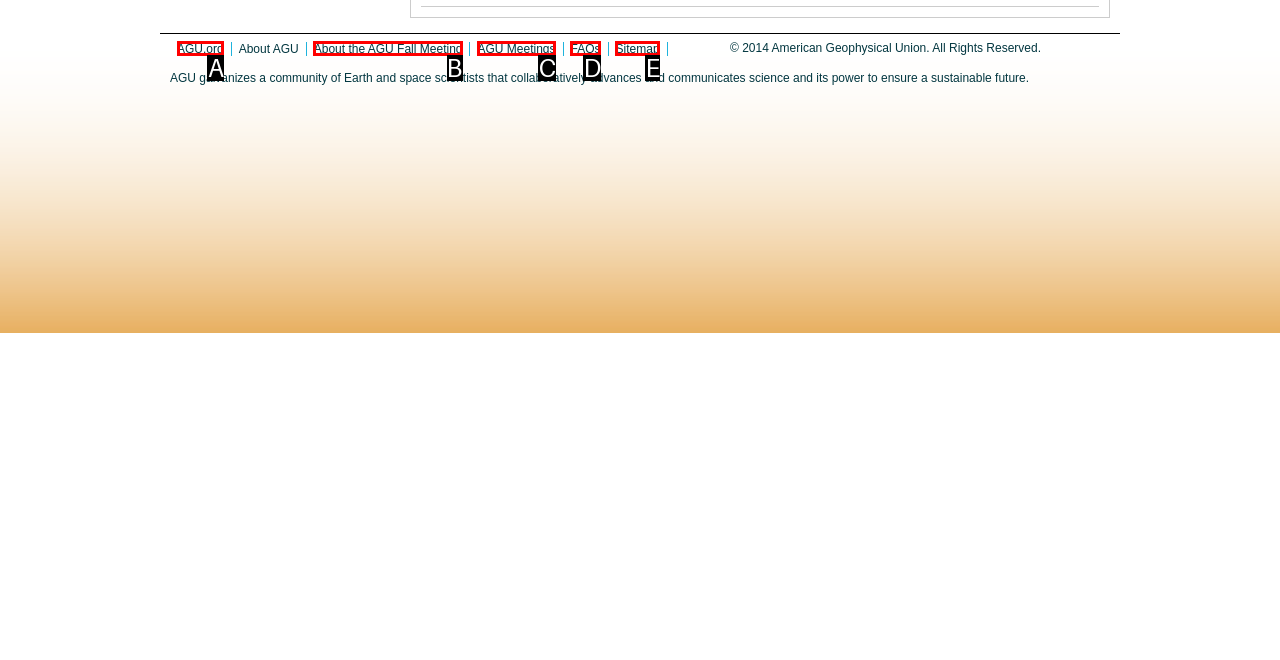Which lettered UI element aligns with this description: Sitemap
Provide your answer using the letter from the available choices.

E